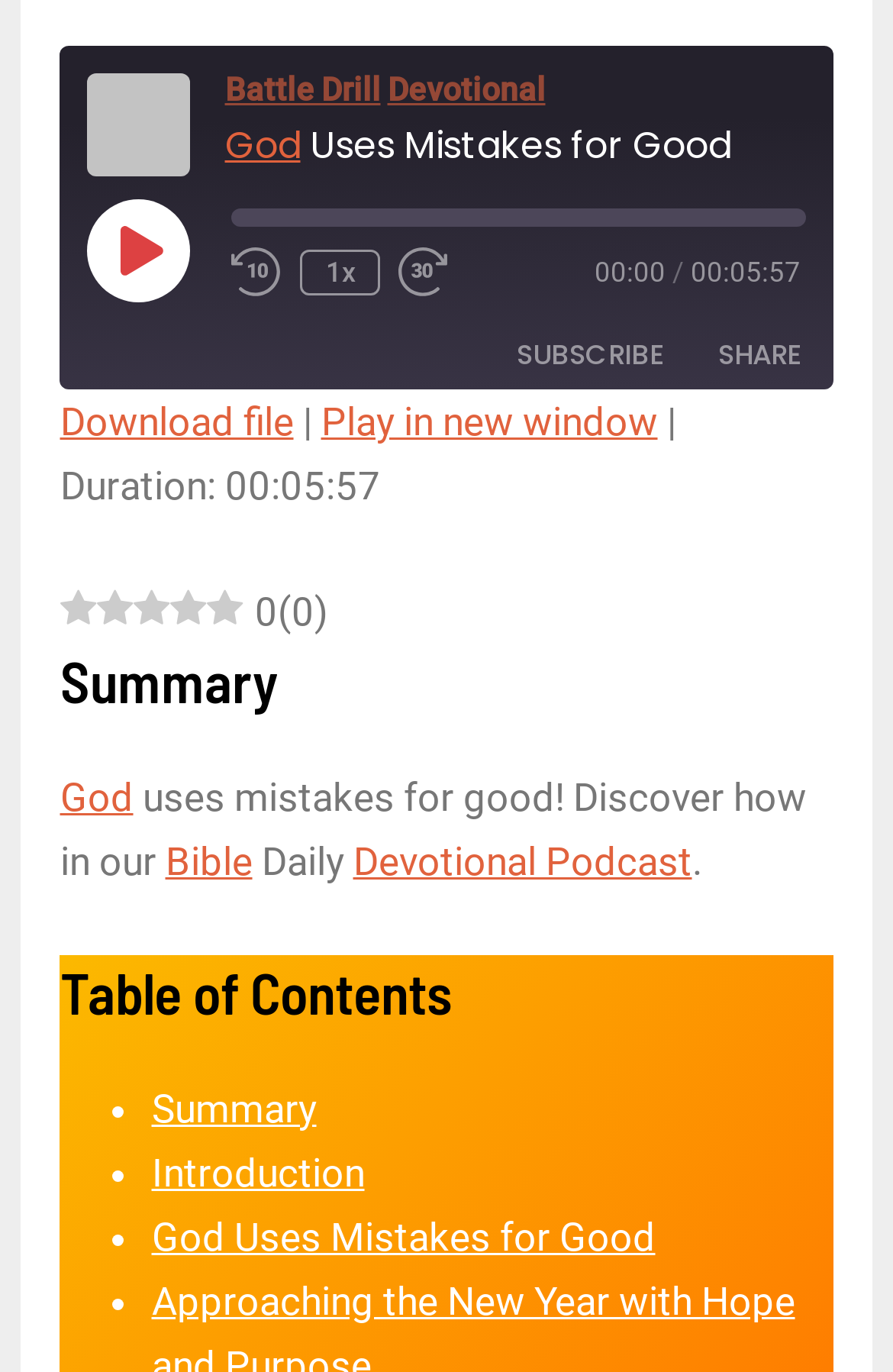Locate the bounding box coordinates of the clickable area needed to fulfill the instruction: "learn about National Science Week".

None